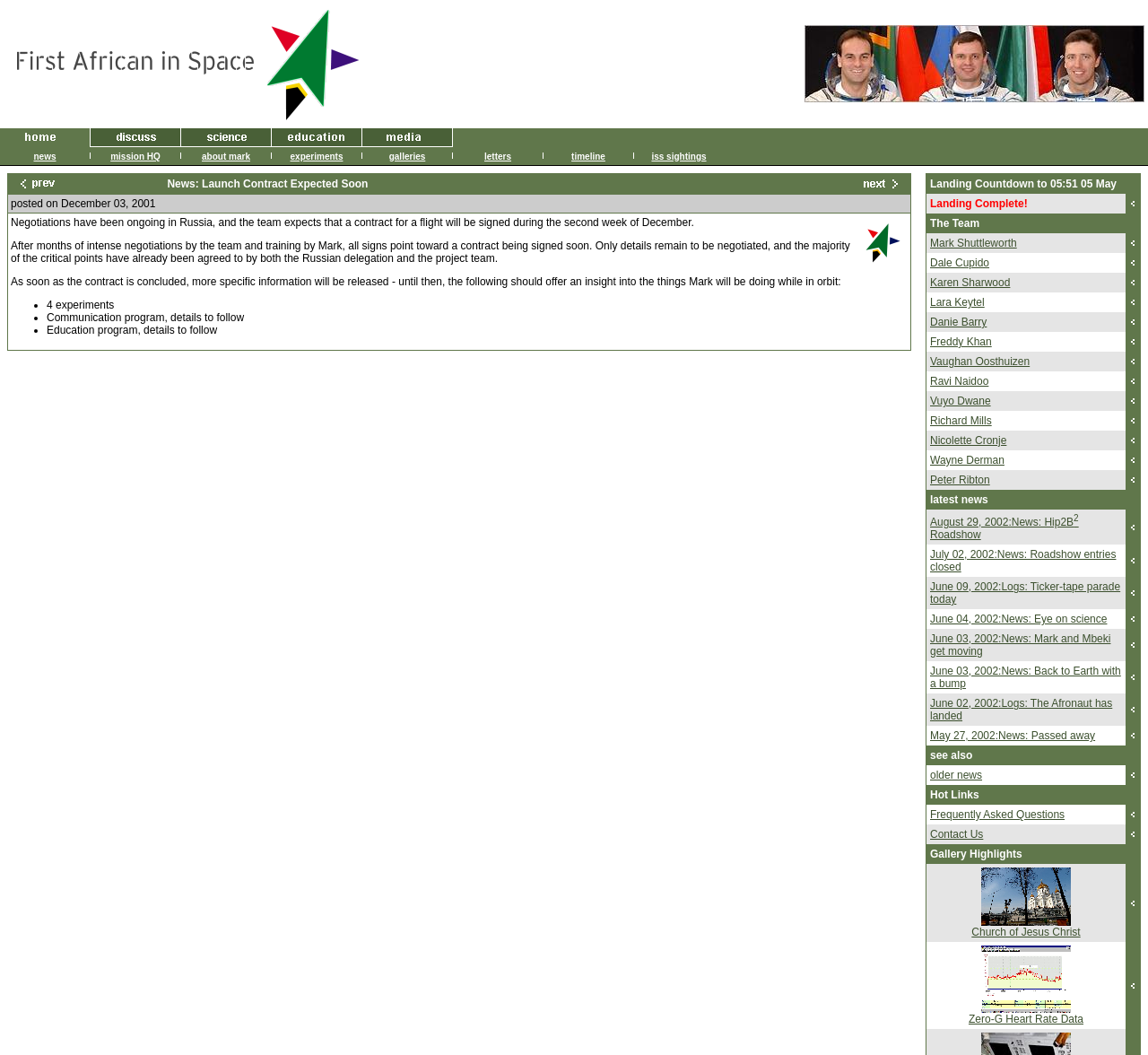Find the UI element described as: "alt="education"" and predict its bounding box coordinates. Ensure the coordinates are four float numbers between 0 and 1, [left, top, right, bottom].

[0.237, 0.129, 0.315, 0.141]